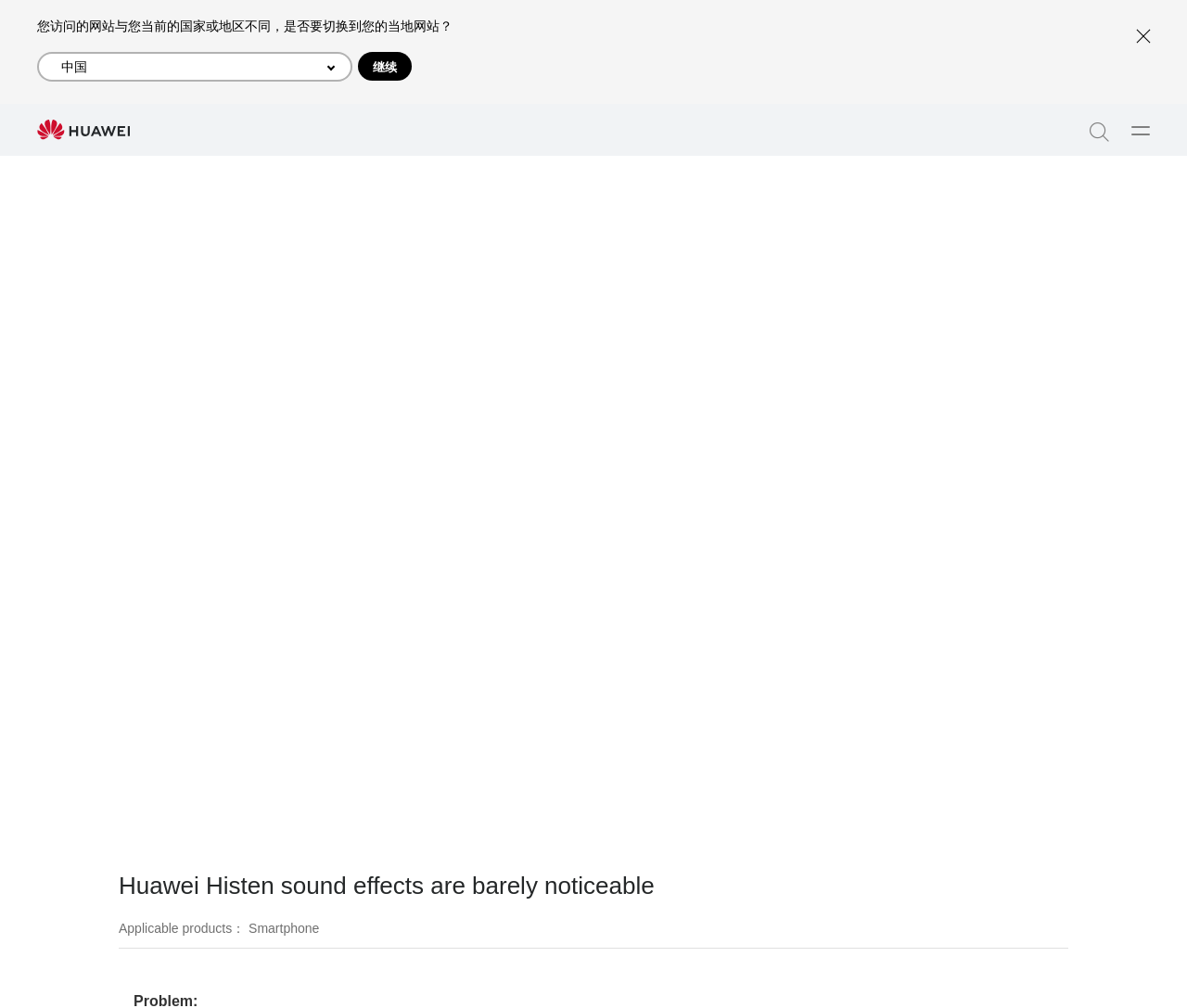Find the bounding box coordinates of the area to click in order to follow the instruction: "Click the '继续' button".

[0.309, 0.052, 0.37, 0.08]